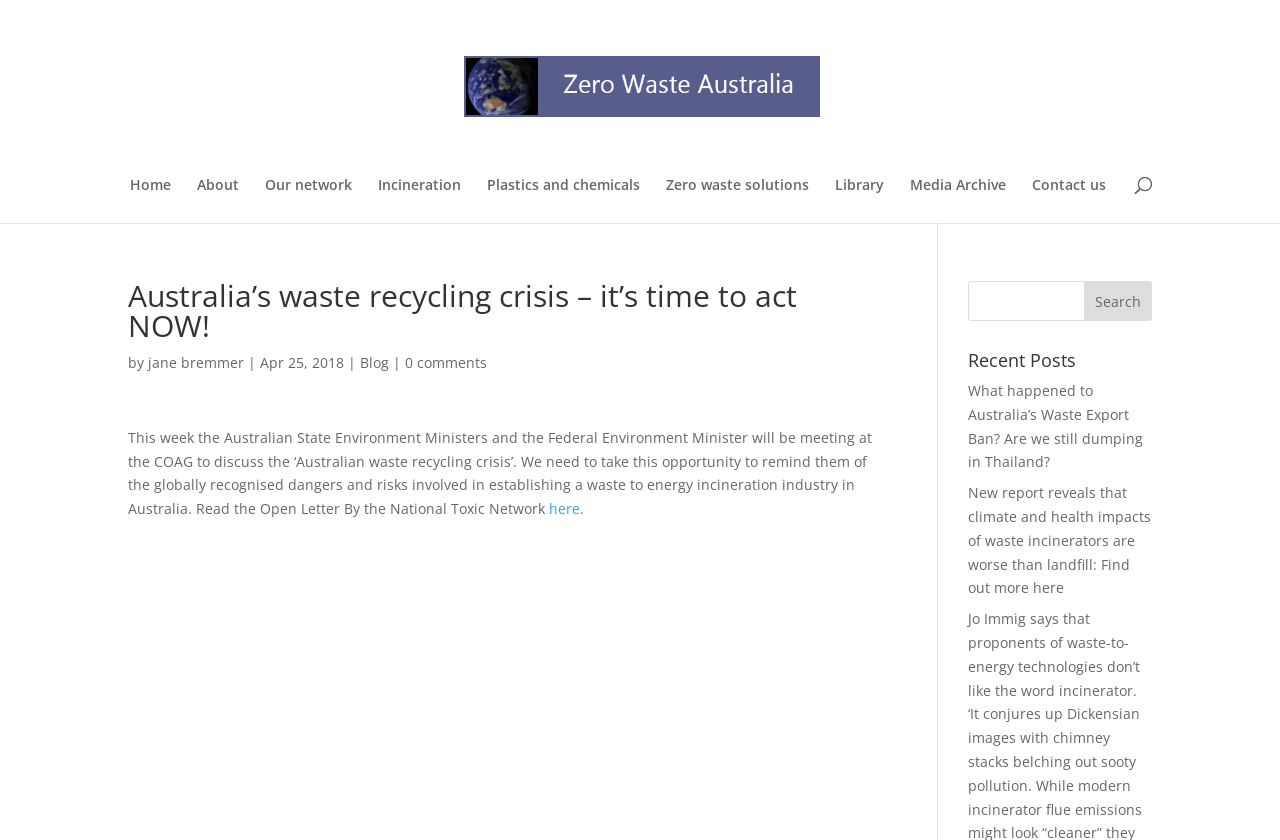Using the description: "alt="Zero Waste OZ"", identify the bounding box of the corresponding UI element in the screenshot.

[0.296, 0.09, 0.707, 0.112]